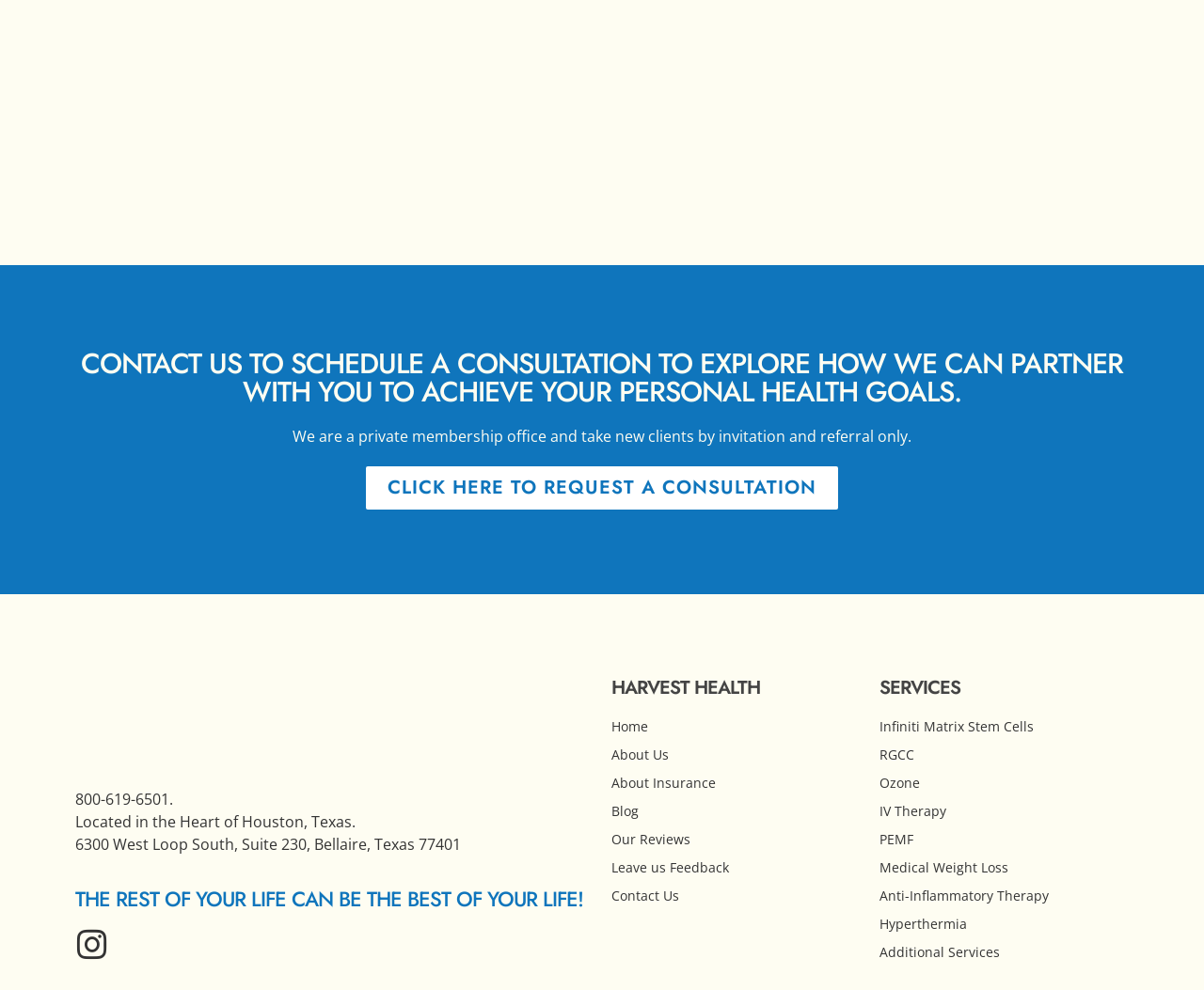Answer the question with a brief word or phrase:
What is the name of the office?

Harvest Health